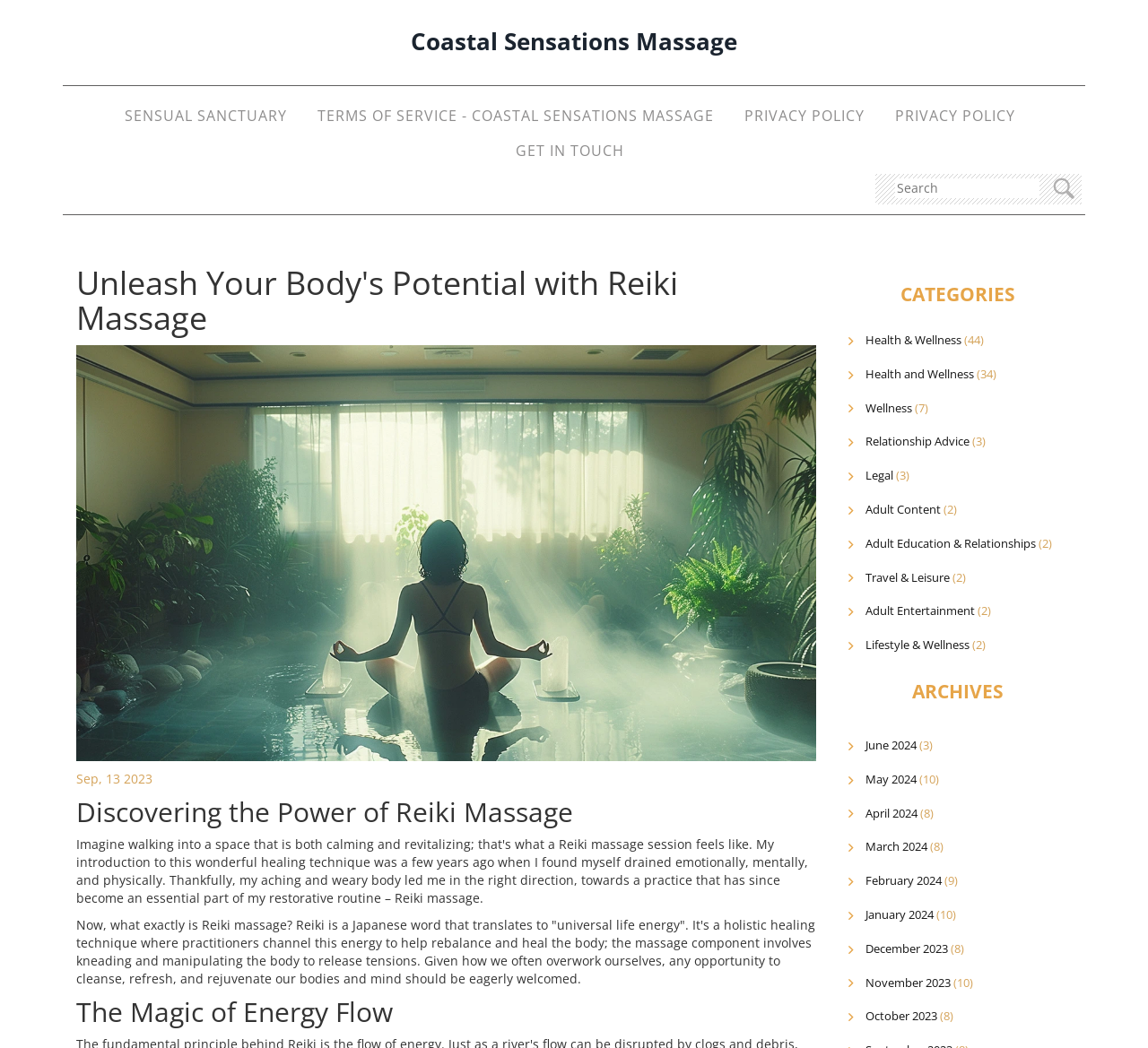How many archives are listed on the webpage?
Please answer using one word or phrase, based on the screenshot.

12